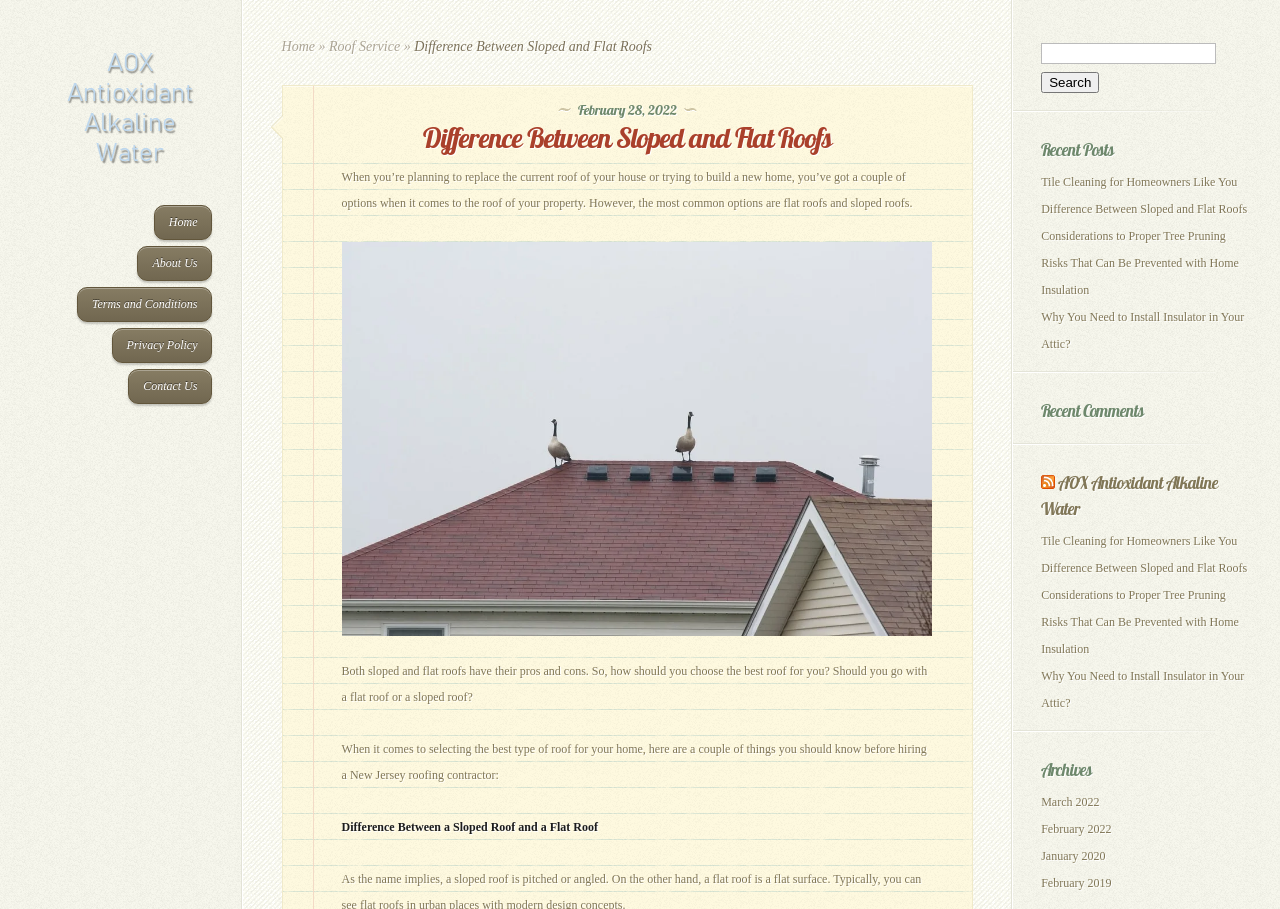Please provide a one-word or phrase answer to the question: 
What is the purpose of the search bar?

To search the website